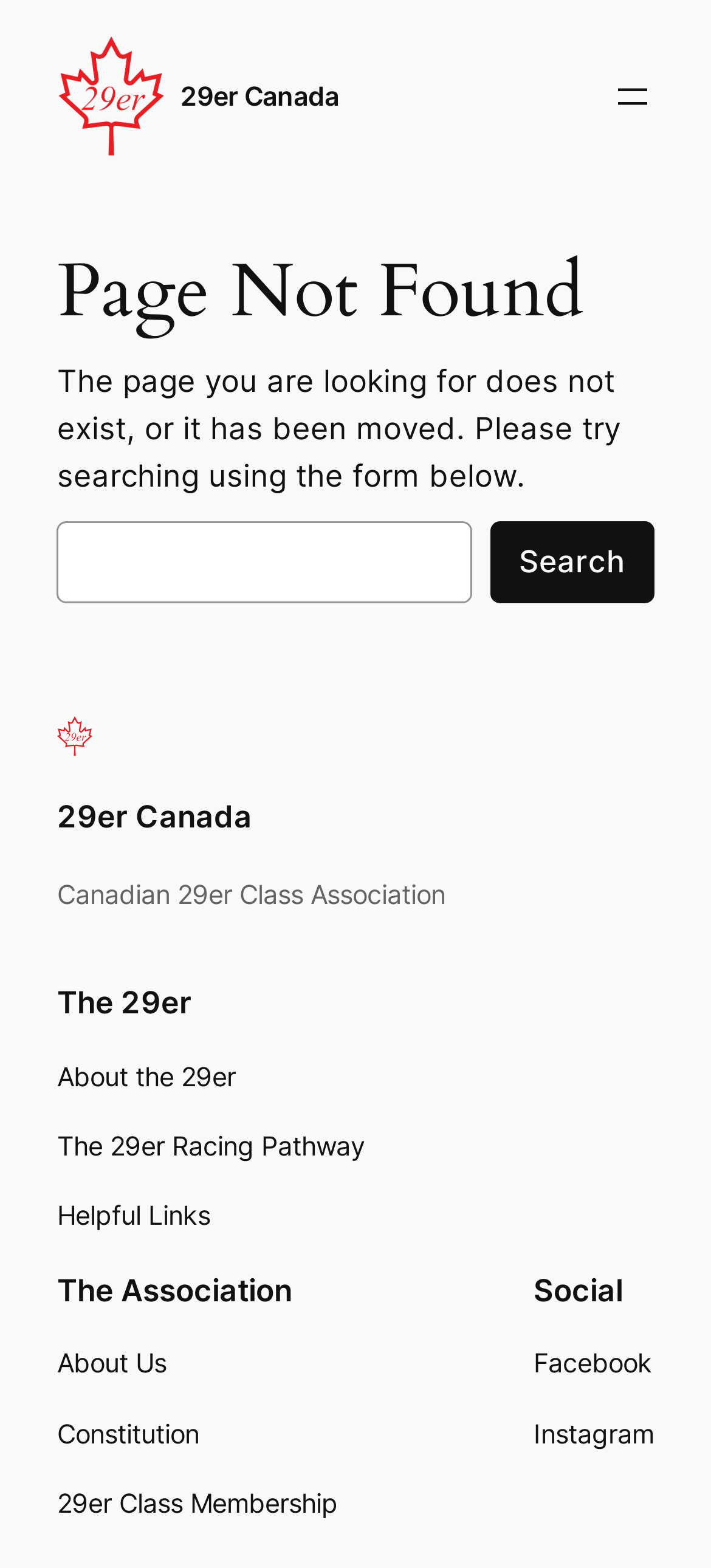Please determine and provide the text content of the webpage's heading.

Page Not Found